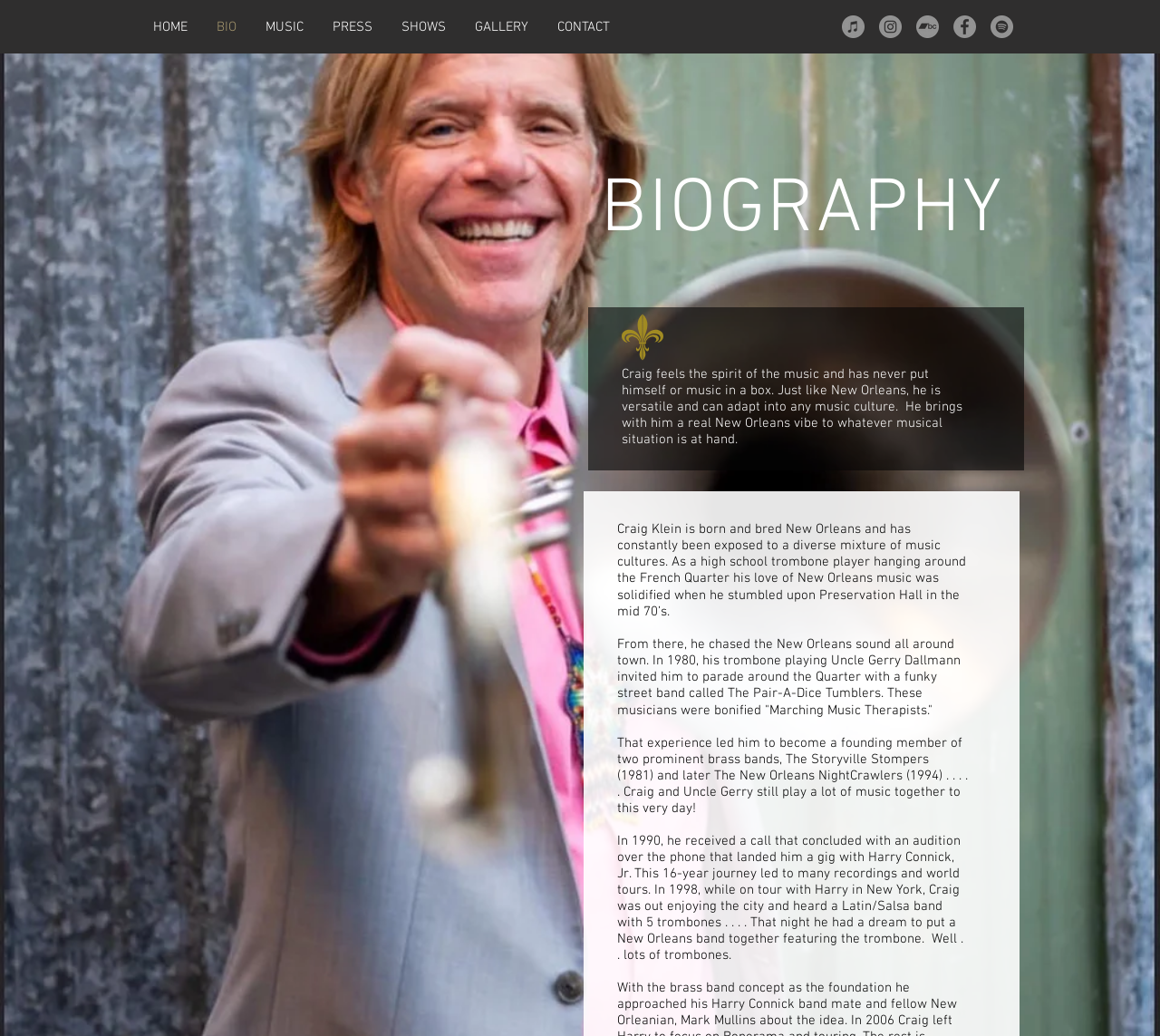Determine the coordinates of the bounding box for the clickable area needed to execute this instruction: "Click on the HOME link".

[0.12, 0.015, 0.174, 0.038]